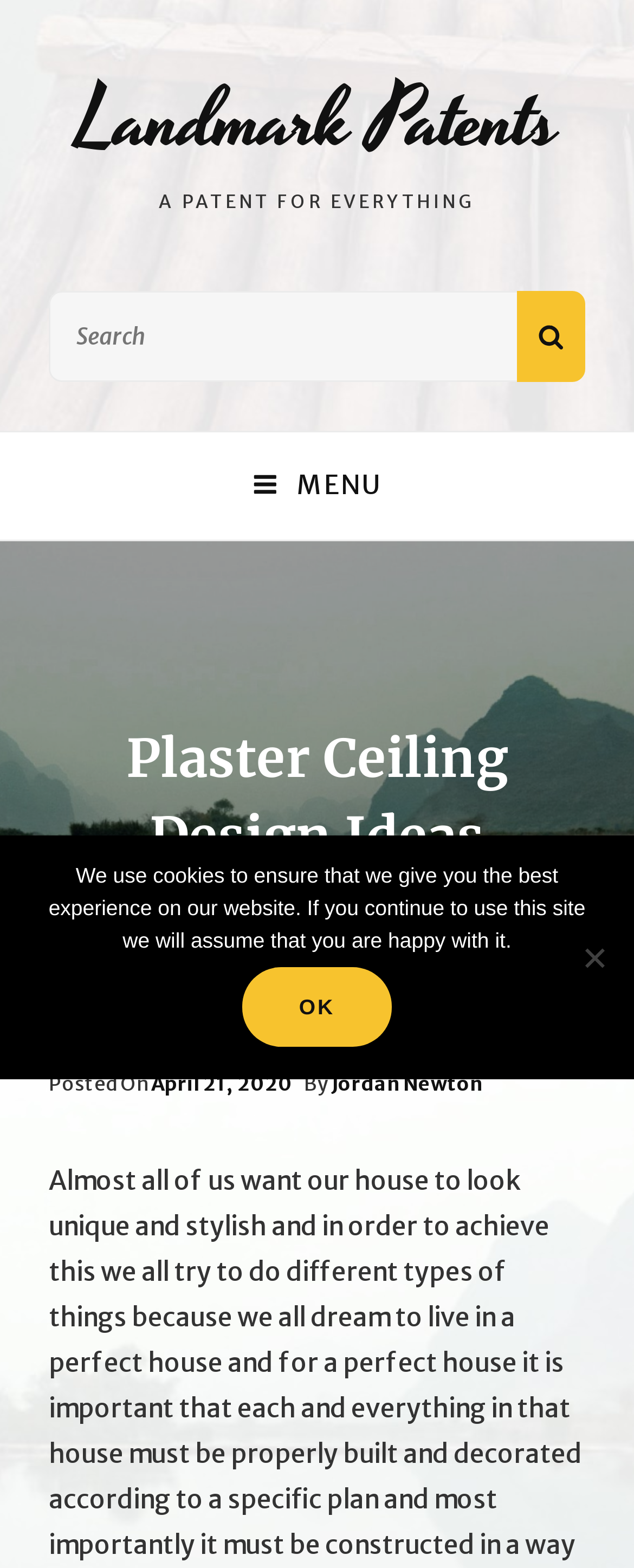Elaborate on the different components and information displayed on the webpage.

The webpage is about "Plaster Ceiling Design Ideas" and appears to be a blog post or article. At the top, there is a link to "Landmark Patents" and a heading that reads "A PATENT FOR EVERYTHING". Below this, there is a search bar with a label "Search for:" and a "SEARCH" button to the right. 

To the right of the search bar, there is a "MENU" button. Below the search bar, the main content of the webpage begins with a heading "Plaster Ceiling Design Ideas" followed by a subheading with the date "April 21, 2020" and the author's name "Jordan Newton". 

At the bottom of the page, there is a "Cookie Notice" dialog box that informs users about the website's cookie policy. The dialog box has a message and two buttons: "Ok" and "No".